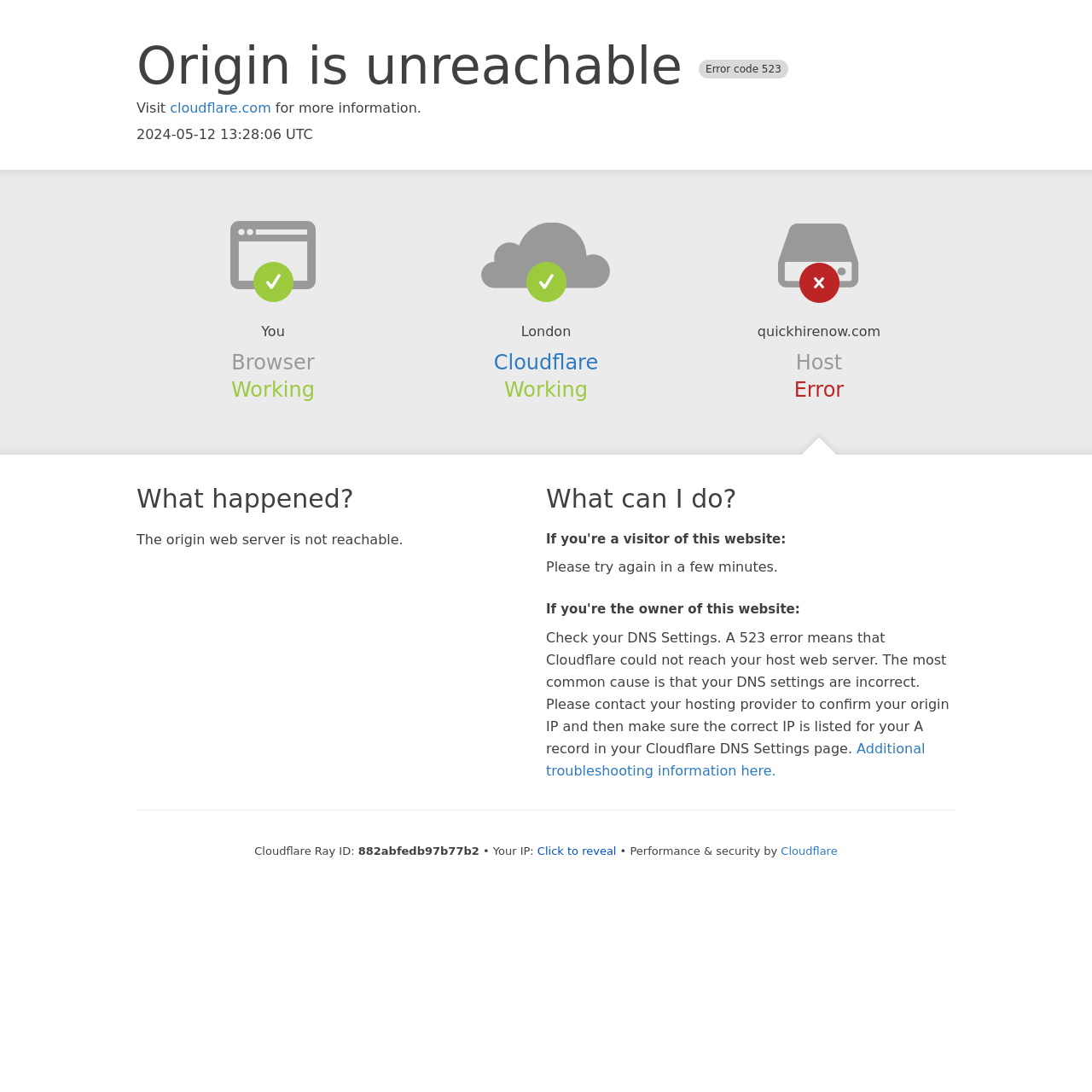What is the error code?
Respond with a short answer, either a single word or a phrase, based on the image.

523